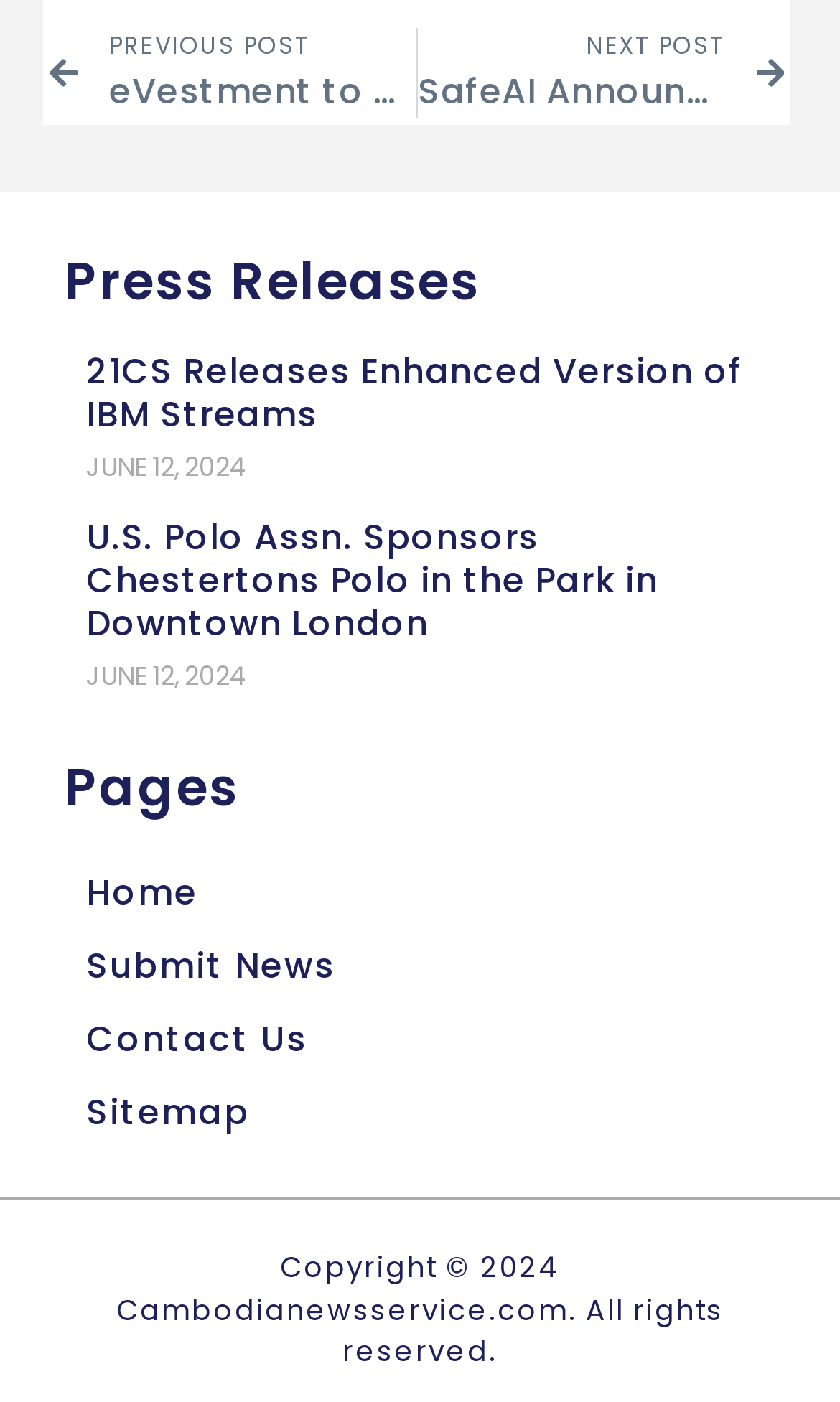Locate the bounding box coordinates of the clickable region to complete the following instruction: "go to previous post."

[0.059, 0.021, 0.495, 0.085]